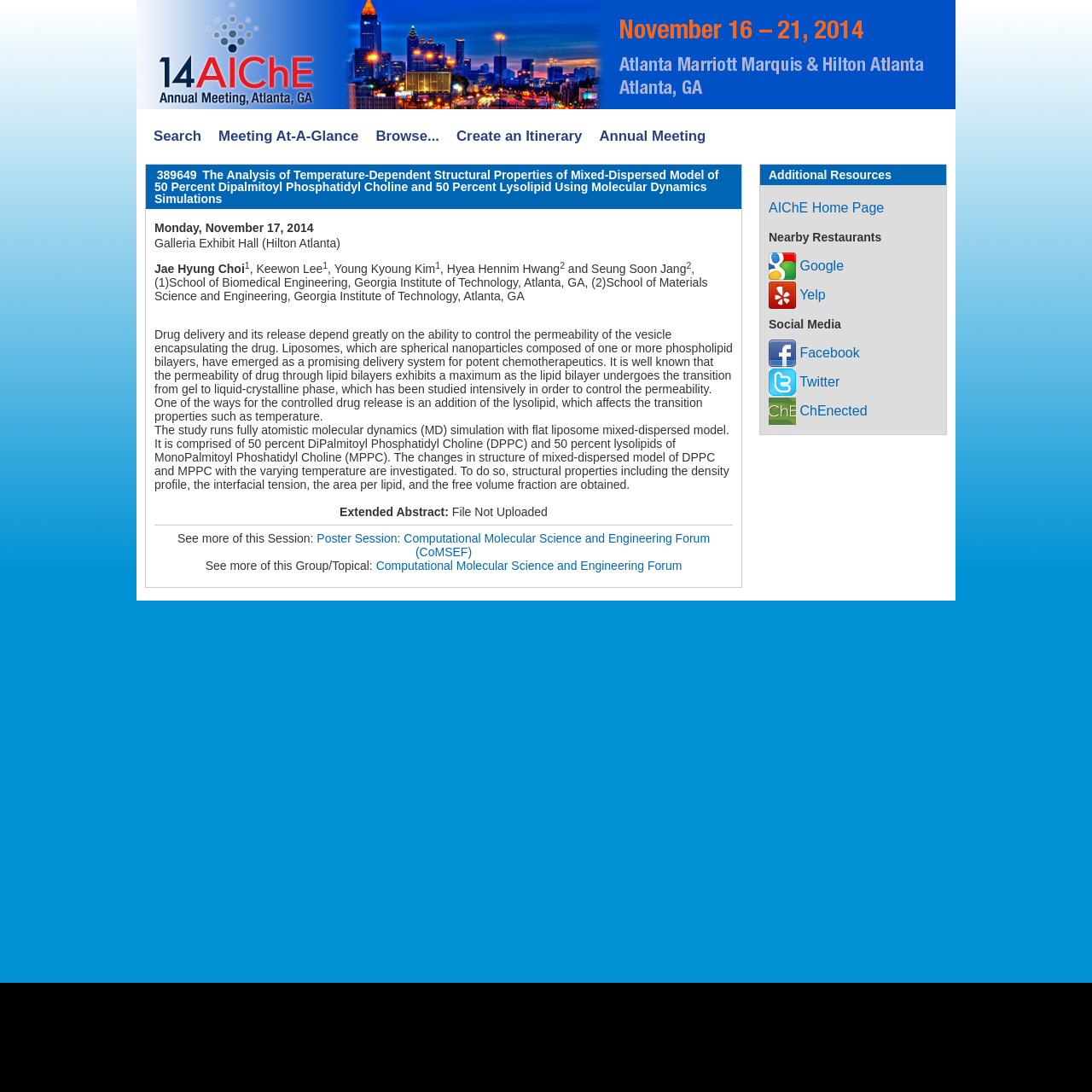Specify the bounding box coordinates of the area that needs to be clicked to achieve the following instruction: "View the 2014 Annual Meeting".

[0.125, 0.043, 0.875, 0.055]